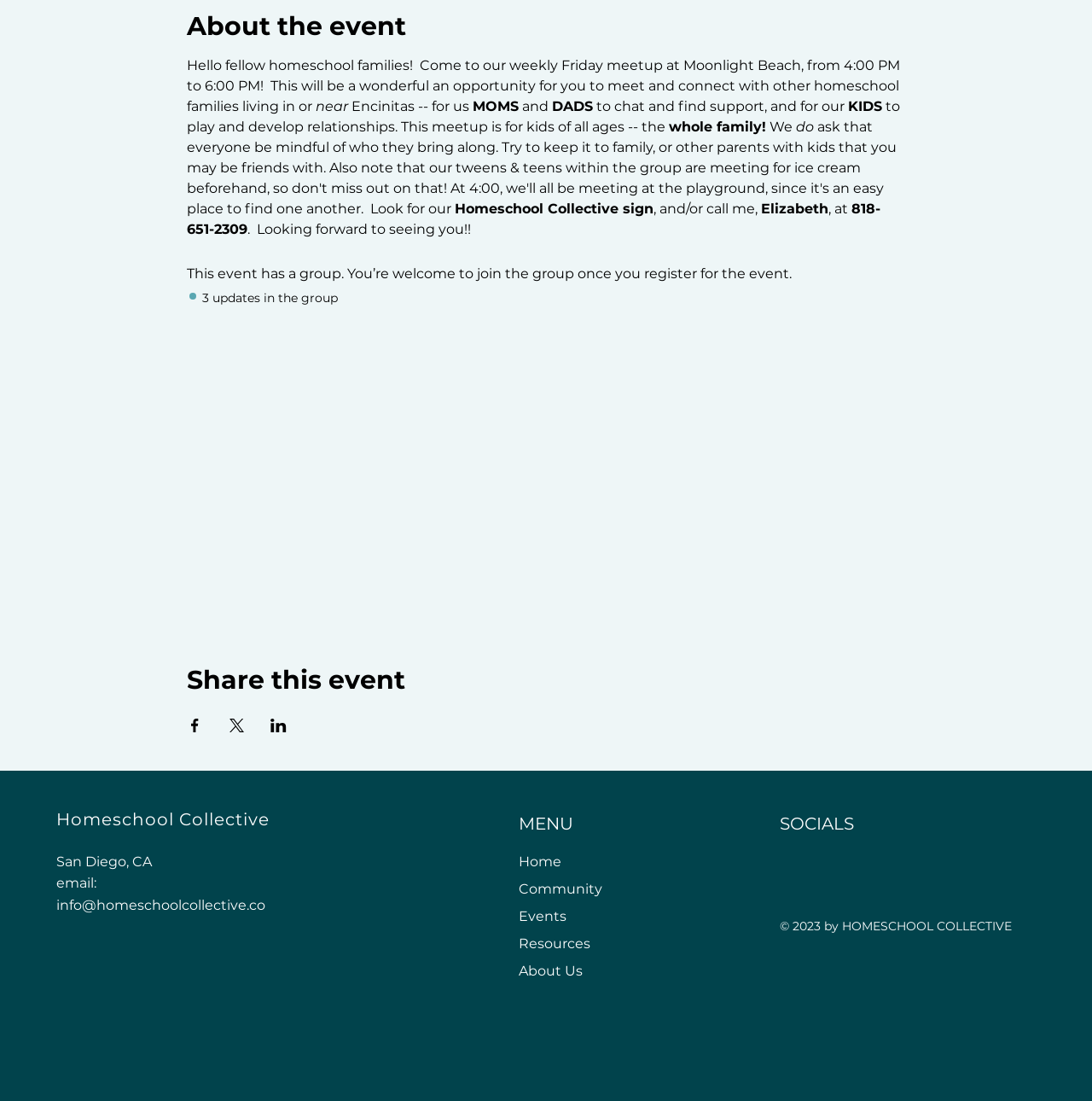Identify the bounding box coordinates of the clickable region required to complete the instruction: "Visit Homeschool Collective website". The coordinates should be given as four float numbers within the range of 0 and 1, i.e., [left, top, right, bottom].

[0.052, 0.735, 0.247, 0.753]